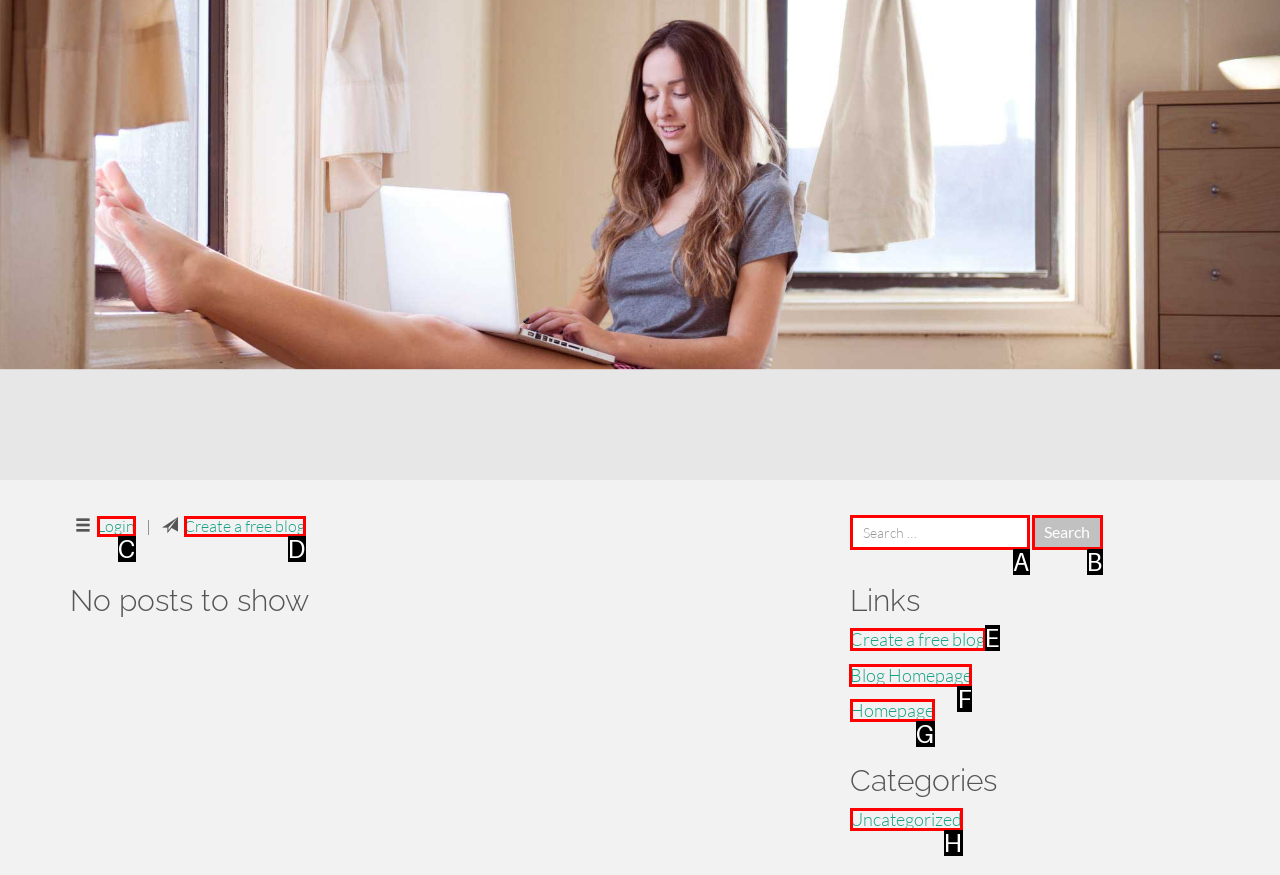Please indicate which option's letter corresponds to the task: Go to the blog homepage by examining the highlighted elements in the screenshot.

F